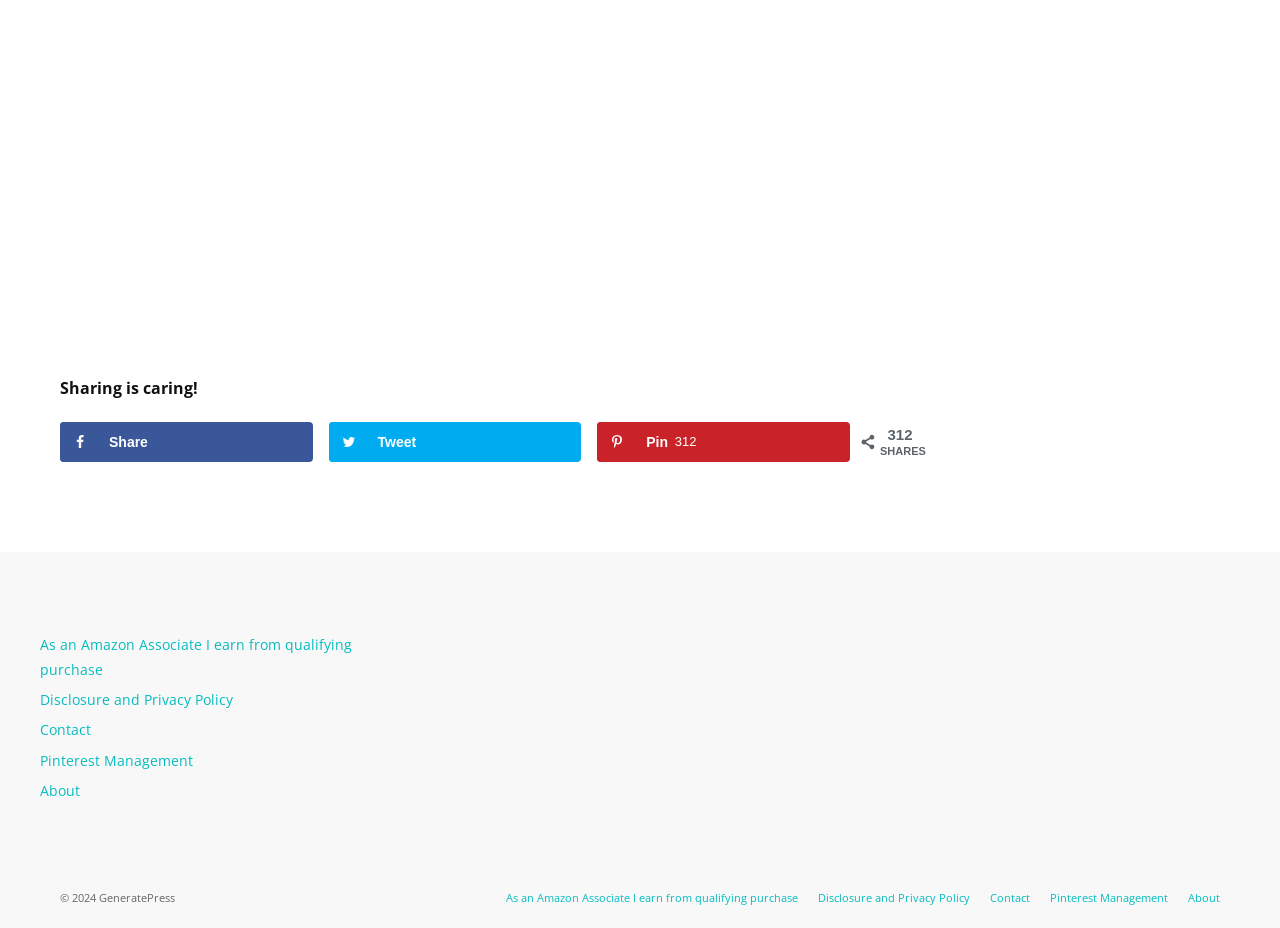Please specify the bounding box coordinates for the clickable region that will help you carry out the instruction: "Click on the 'tumbleweed' tag".

None